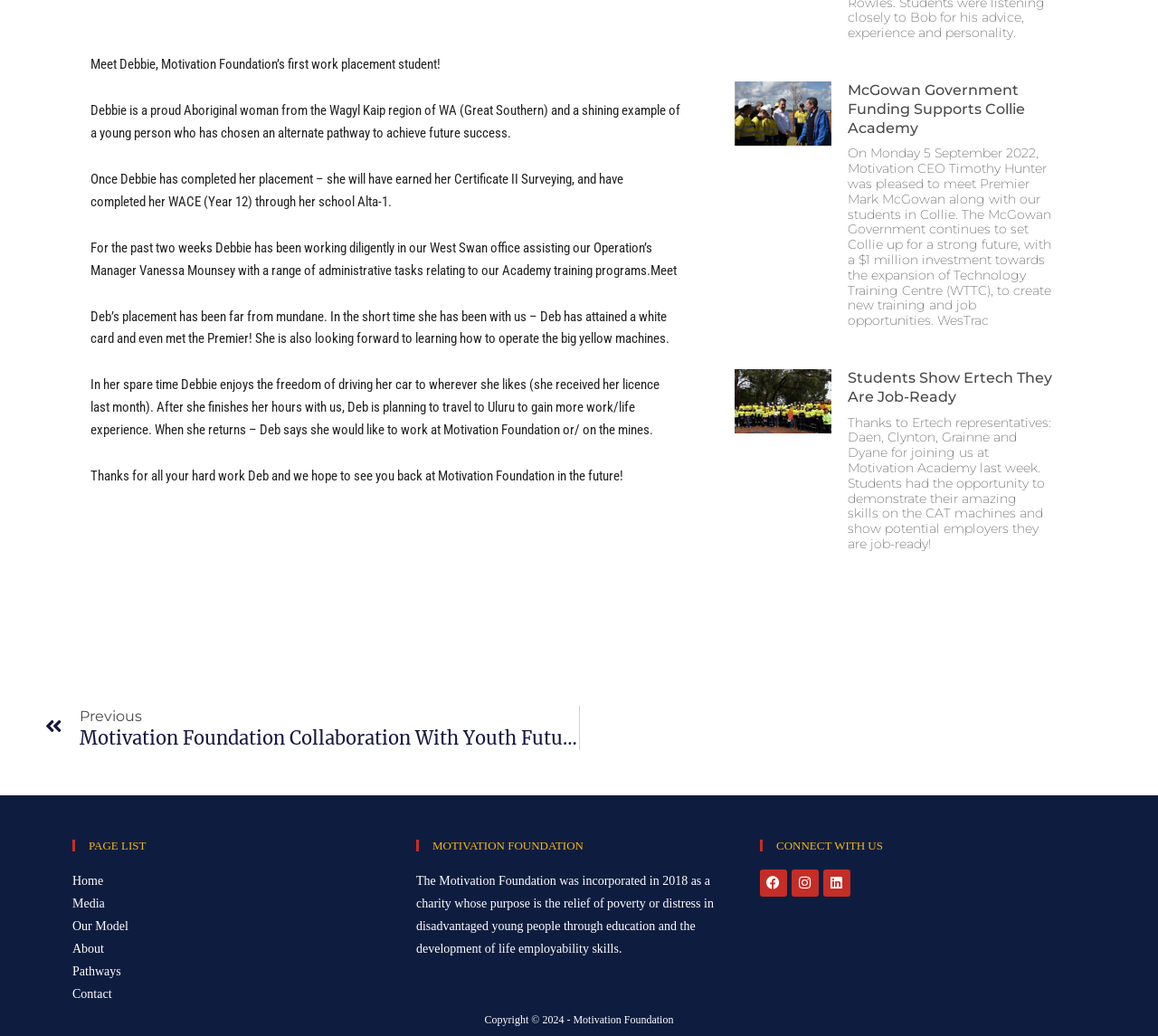Provide the bounding box coordinates of the HTML element this sentence describes: "Our Model". The bounding box coordinates consist of four float numbers between 0 and 1, i.e., [left, top, right, bottom].

[0.062, 0.883, 0.344, 0.904]